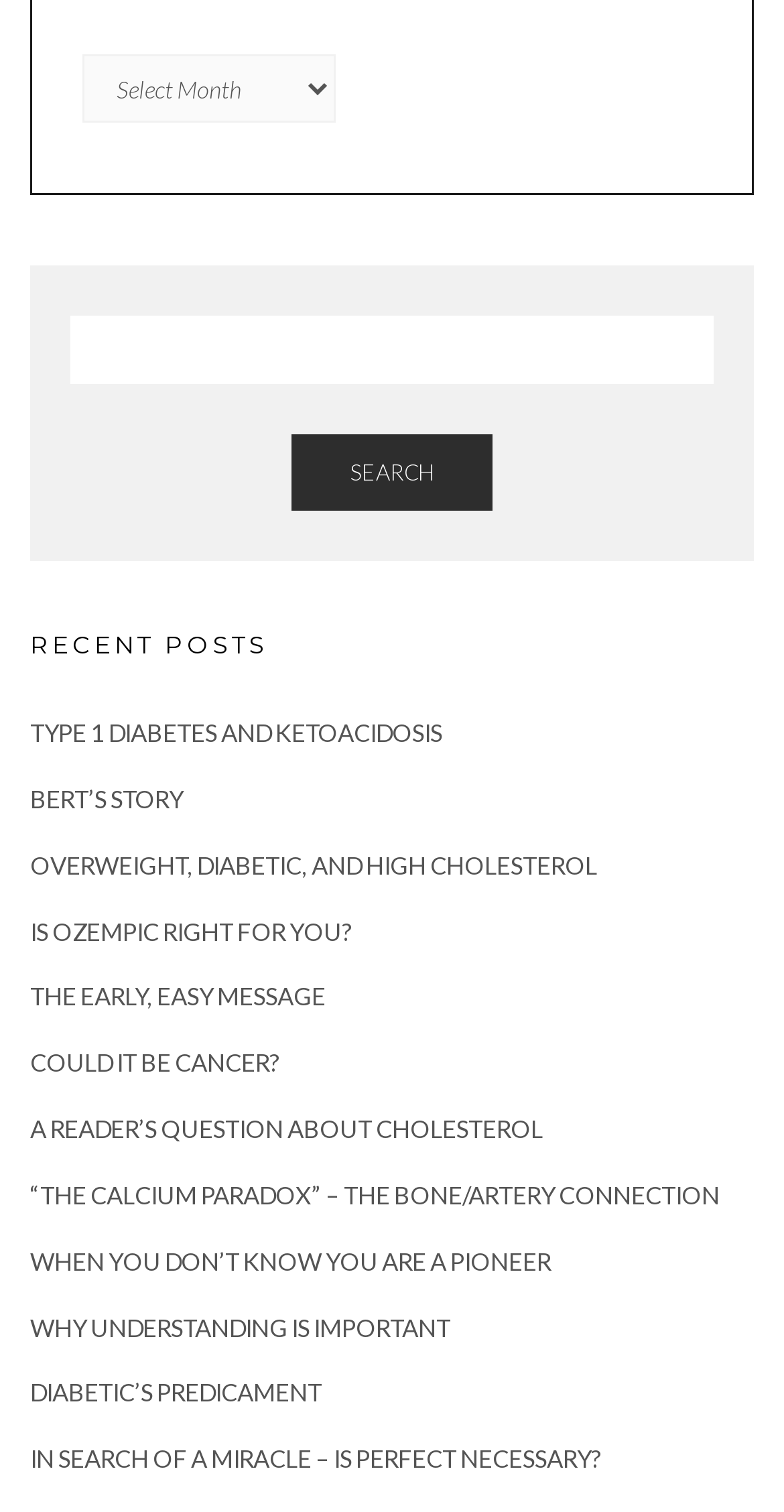Consider the image and give a detailed and elaborate answer to the question: 
How many posts are displayed on the webpage?

The number of posts can be counted by looking at the links under the 'RECENT POSTS' heading. There are 12 links, each representing a post, starting from 'TYPE 1 DIABETES AND KETOACIDOSIS' to 'IN SEARCH OF A MIRACLE – IS PERFECT NECESSARY?'.